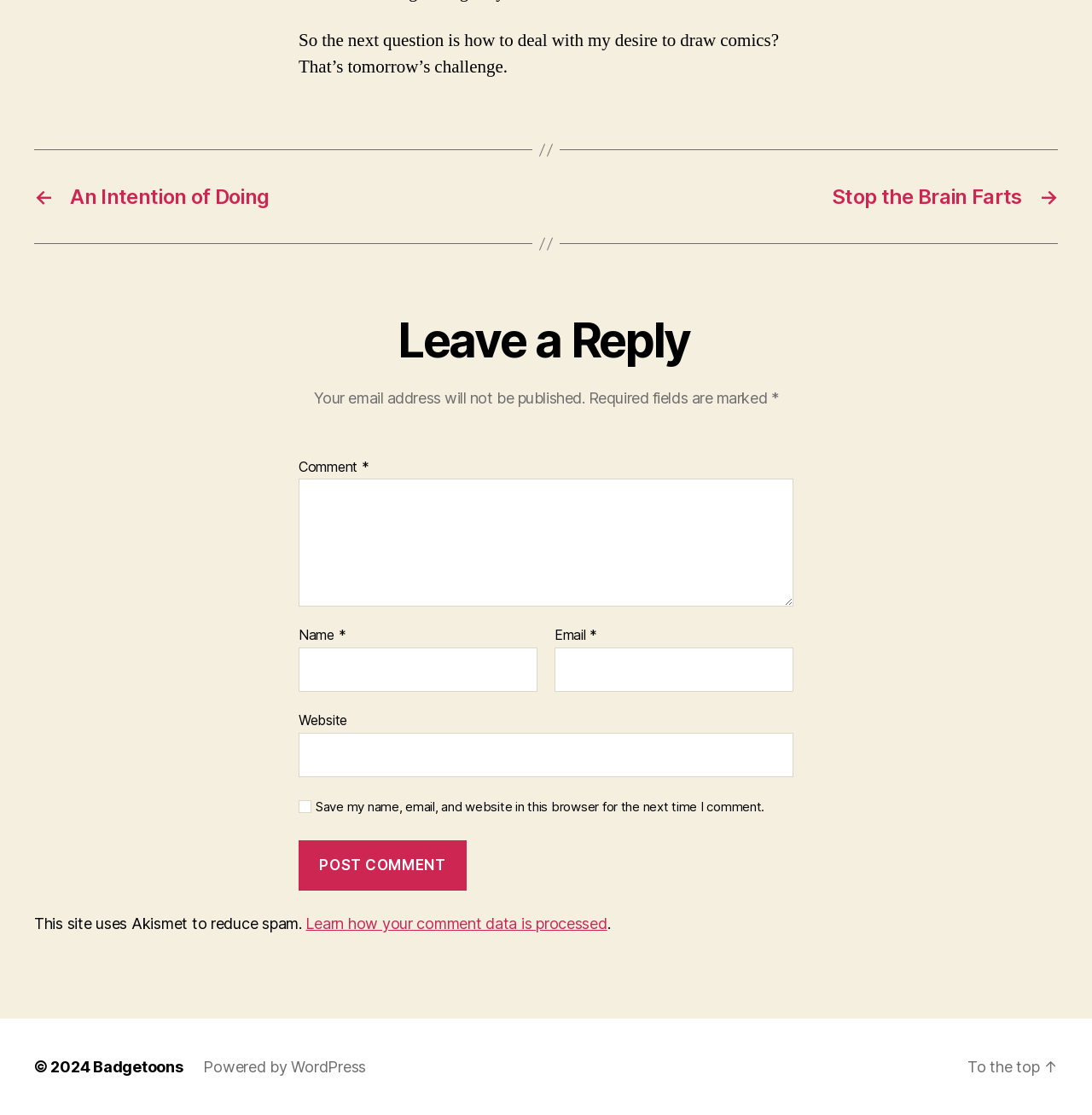What is the purpose of the checkbox?
Offer a detailed and full explanation in response to the question.

The checkbox is located below the comment form and is labeled 'Save my name, email, and website in this browser for the next time I comment.' This suggests that its purpose is to save the user's comment data for future use.